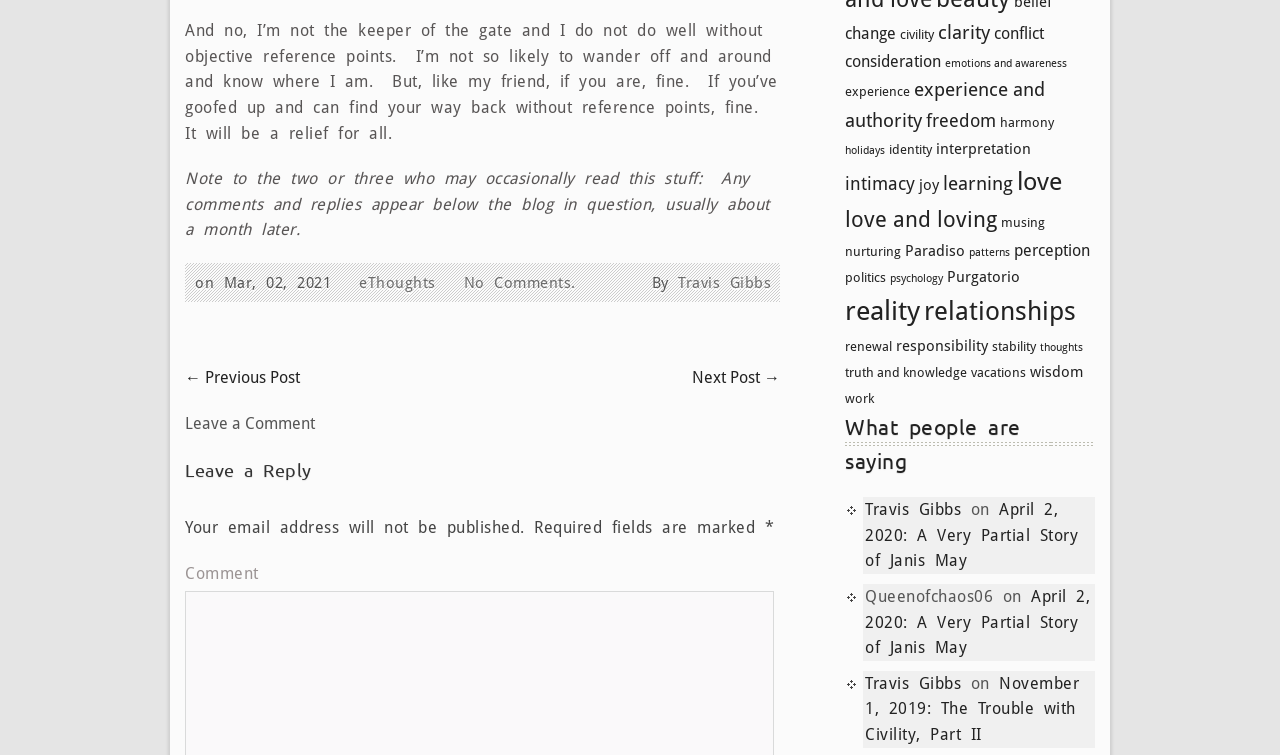What is the purpose of the section 'What people are saying'?
Based on the image, provide a one-word or brief-phrase response.

To show comments from other people